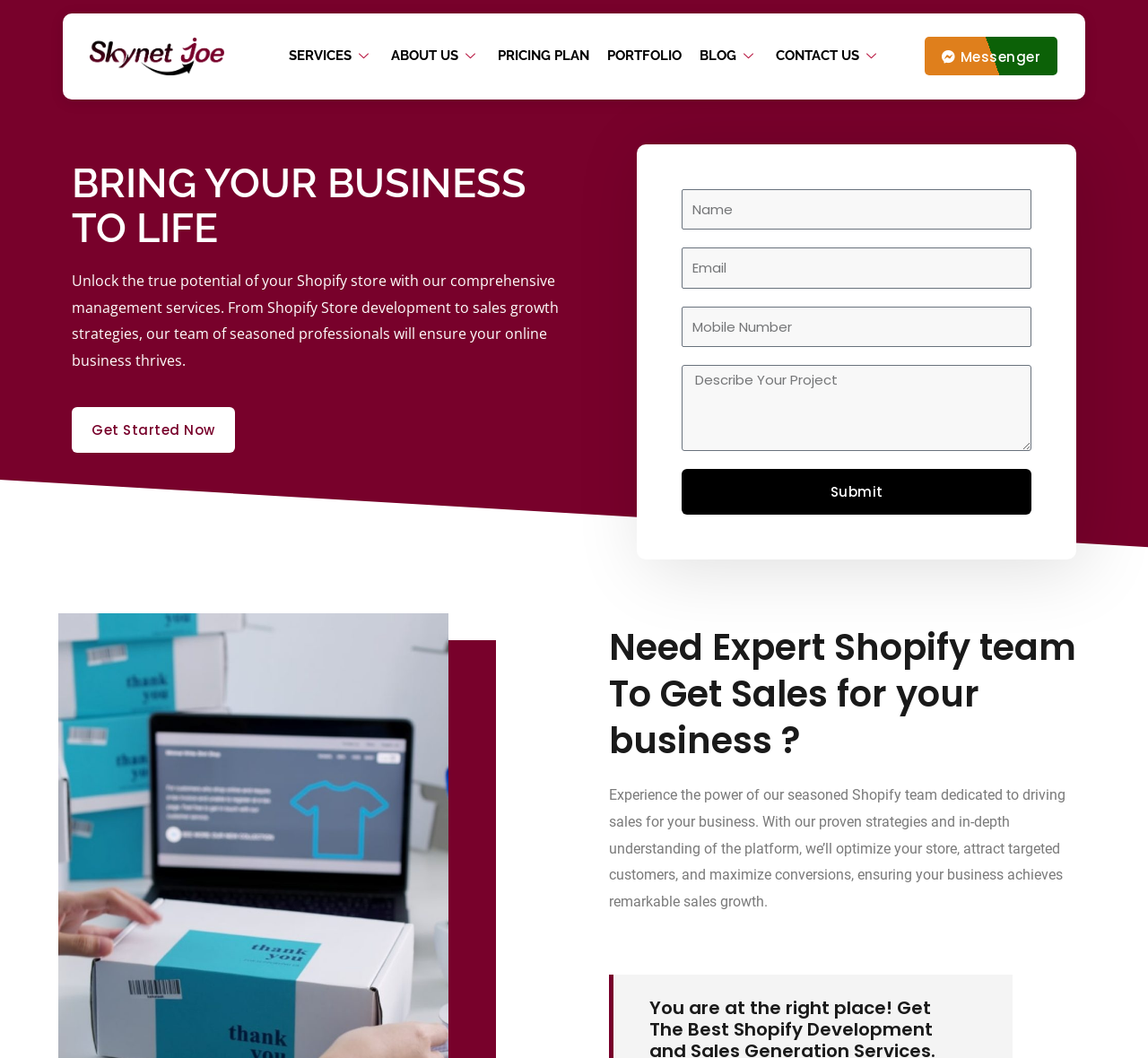Craft a detailed narrative of the webpage's structure and content.

This webpage is a Shopify store in Pakistan, showcasing the finest style and craftsmanship. At the top, there are six navigation links: "SERVICES", "ABOUT US", "PRICING PLAN", "PORTFOLIO", "BLOG", and "CONTACT US", aligned horizontally across the page. 

Below the navigation links, a prominent heading "BRING YOUR BUSINESS TO LIFE" is displayed. Underneath, a paragraph of text explains the comprehensive management services offered by the store, including Shopify store development and sales growth strategies.

A call-to-action button "Get Started Now" is positioned below the paragraph. On the right side of the page, a contact form is located, consisting of four input fields: "Name", "Email", "Phone", and "Message", along with a "Submit" button.

Further down the page, another heading "Need Expert Shopify team To Get Sales for your business?" is displayed. Below this heading, a block of text describes the benefits of working with the store's experienced Shopify team, including optimized store performance, targeted customer attraction, and maximized conversions.